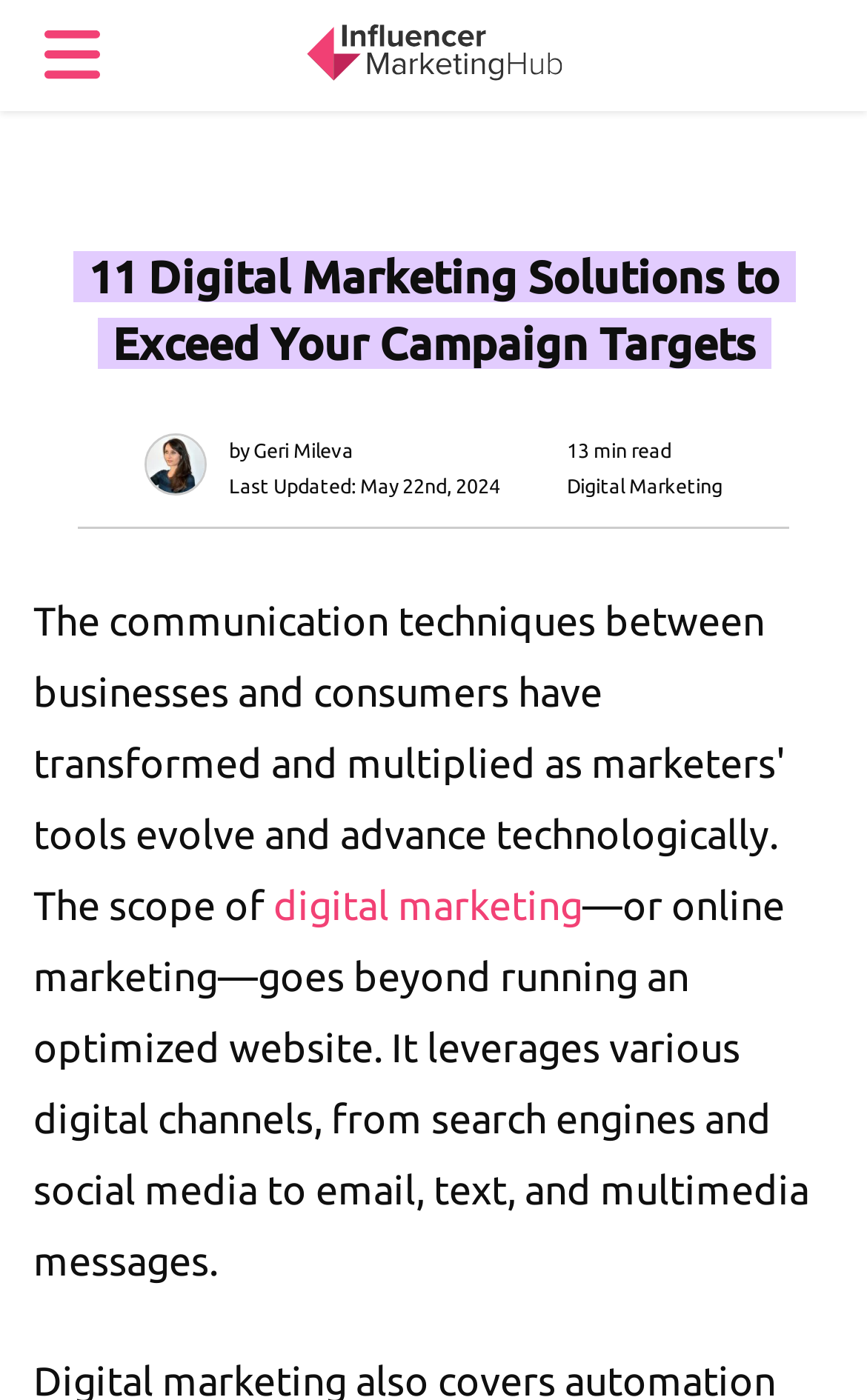Offer a meticulous caption that includes all visible features of the webpage.

The webpage is about 11 digital marketing solutions for 2024, focusing on increasing brand awareness, improving customer satisfaction, and extending loyalty. At the top-left corner, there is a link to "Influencer Marketing Hub" accompanied by an image with the same name. Below this, a large header spans across the page, displaying the title "11 Digital Marketing Solutions to Exceed Your Campaign Targets". 

To the right of the header, there is an image of Geri Mileva, followed by the text "by" and a link to her name. Next to this, the webpage shows the last updated date, "May 22nd, 2024". On the right side, there is a text indicating the reading time, "13 min read", and a link to "Digital Marketing". 

Below the header, there is a paragraph of text that explains digital marketing, stating that it goes beyond running an optimized website and leverages various digital channels. There is also a link to "digital marketing" in the middle of the page. Overall, the webpage appears to be an article or blog post discussing digital marketing solutions.